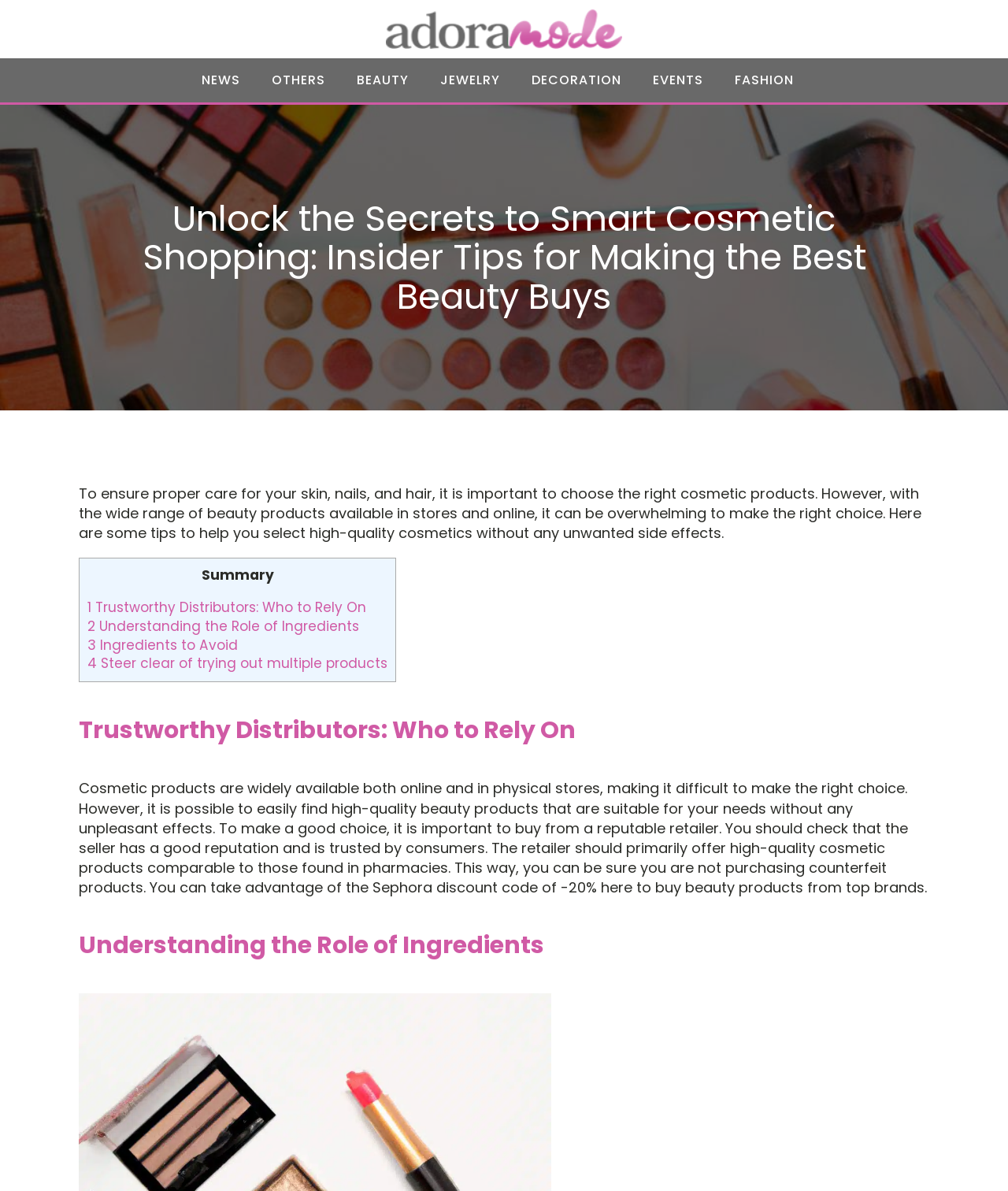Provide the bounding box coordinates of the HTML element this sentence describes: "3 Ingredients to Avoid". The bounding box coordinates consist of four float numbers between 0 and 1, i.e., [left, top, right, bottom].

[0.087, 0.533, 0.236, 0.549]